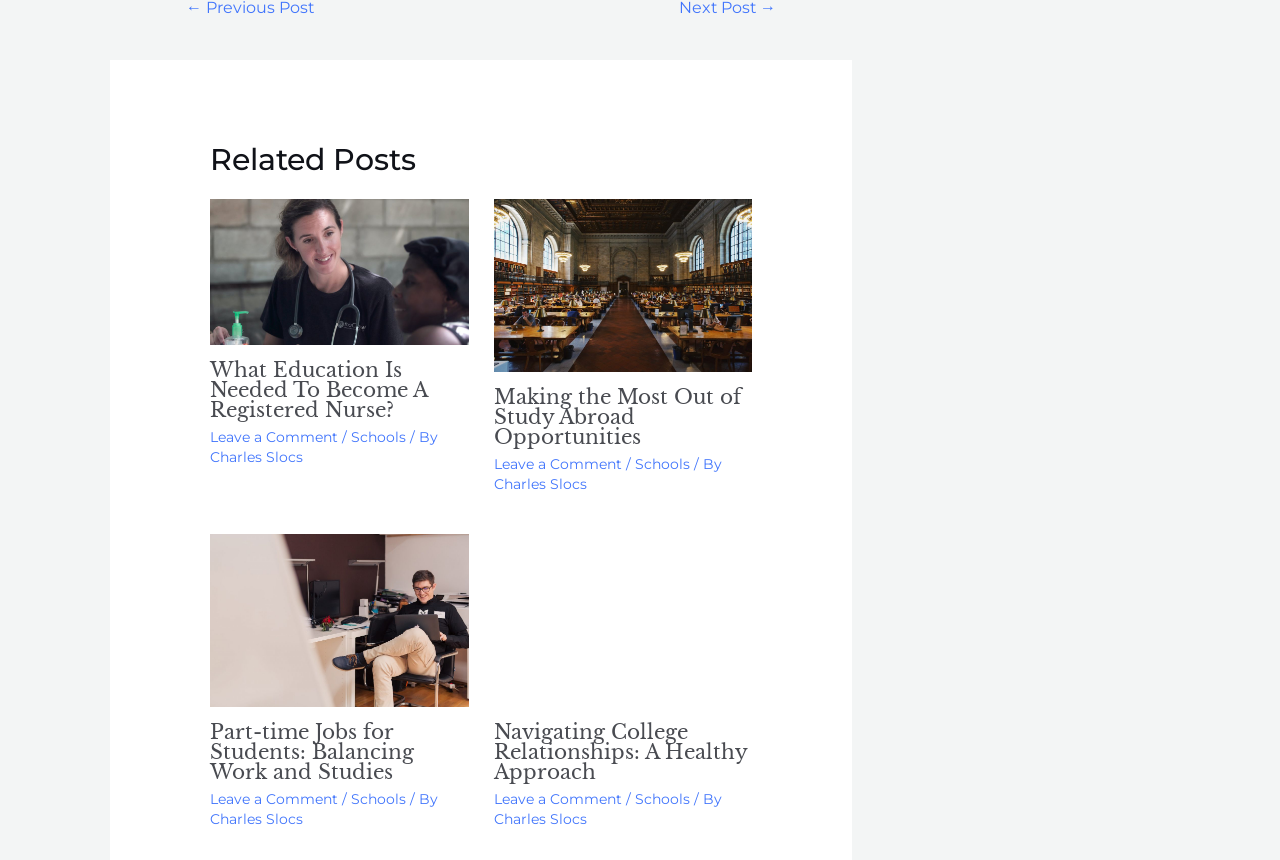Specify the bounding box coordinates of the area to click in order to execute this command: 'Click on 'Navigating College Relationships: A Healthy Approach''. The coordinates should consist of four float numbers ranging from 0 to 1, and should be formatted as [left, top, right, bottom].

[0.386, 0.837, 0.583, 0.911]